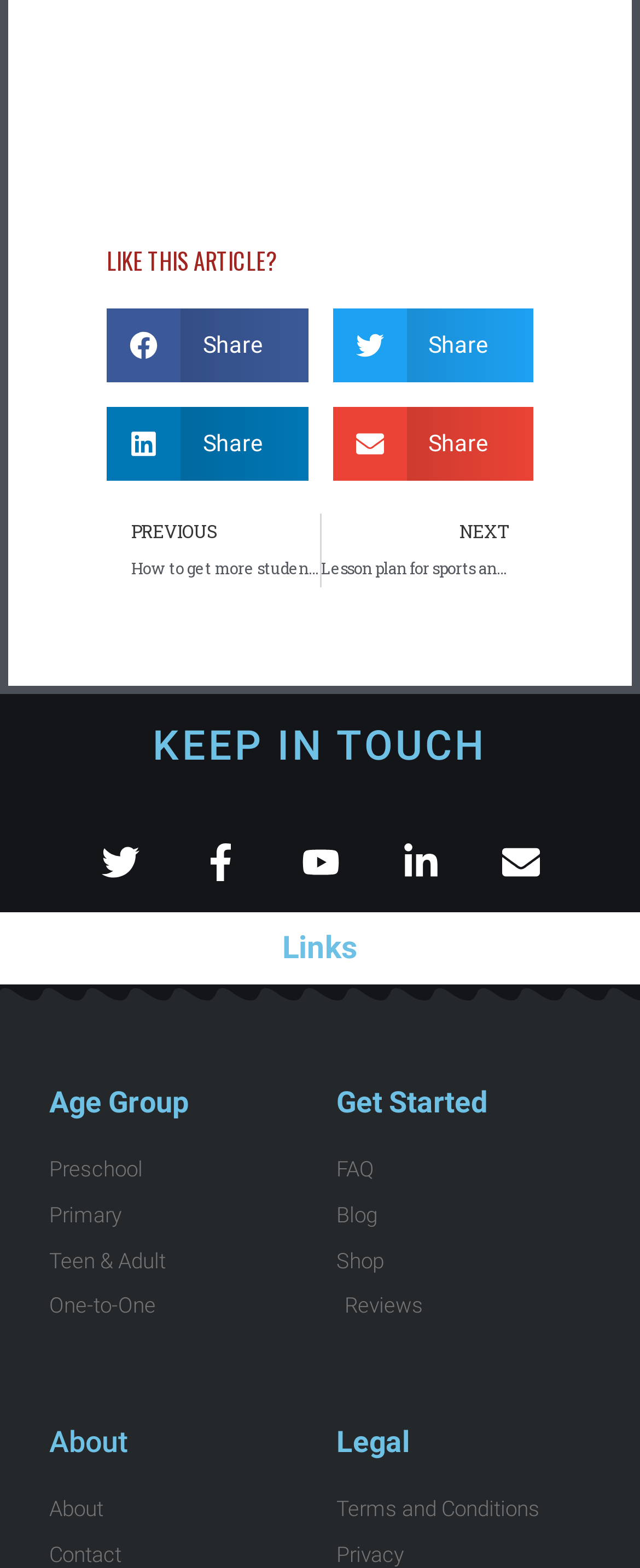Pinpoint the bounding box coordinates of the element you need to click to execute the following instruction: "Learn about Web Fraud 2.0". The bounding box should be represented by four float numbers between 0 and 1, in the format [left, top, right, bottom].

None